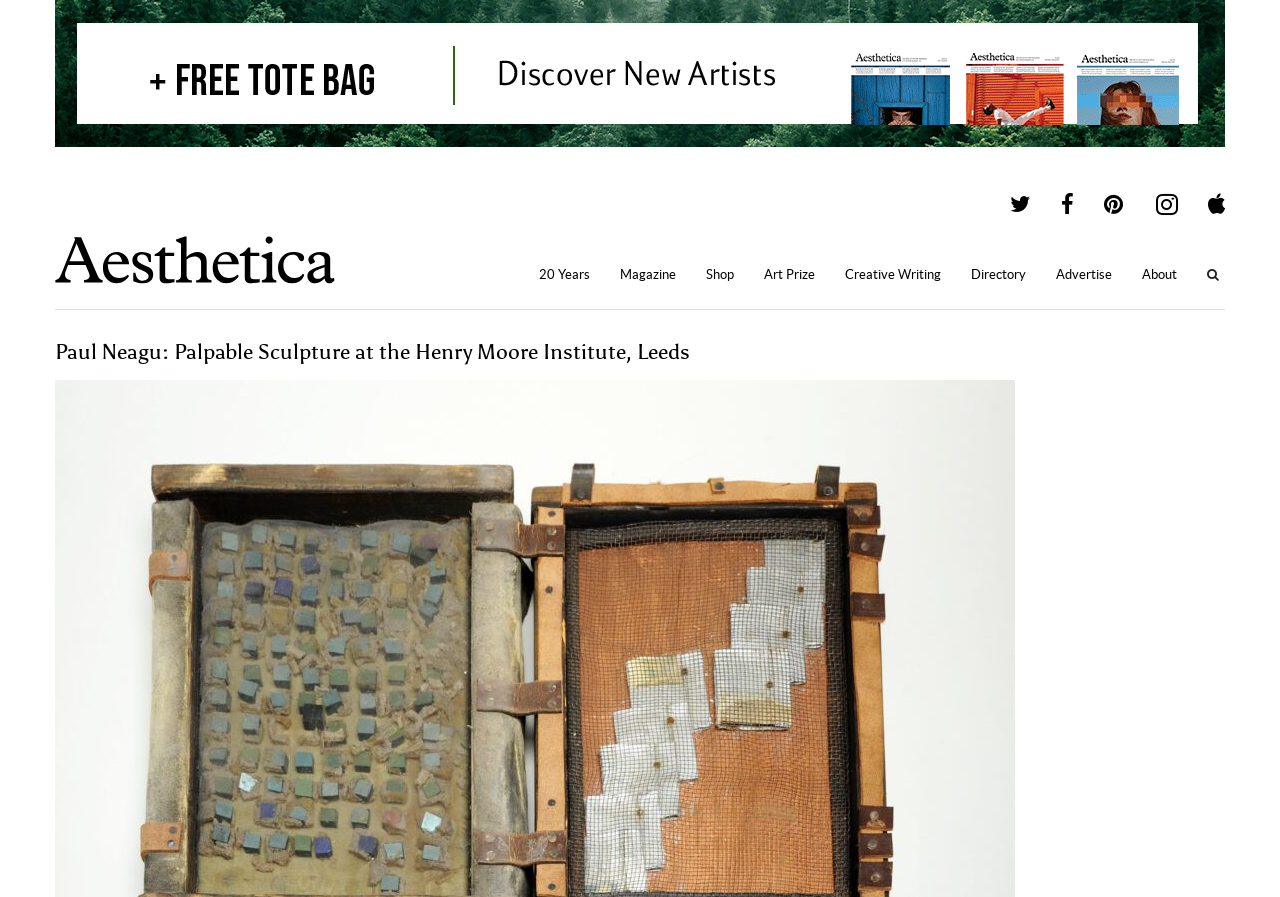Find the bounding box coordinates of the area to click in order to follow the instruction: "view the Paul Neagu exhibition article".

[0.043, 0.379, 0.793, 0.407]